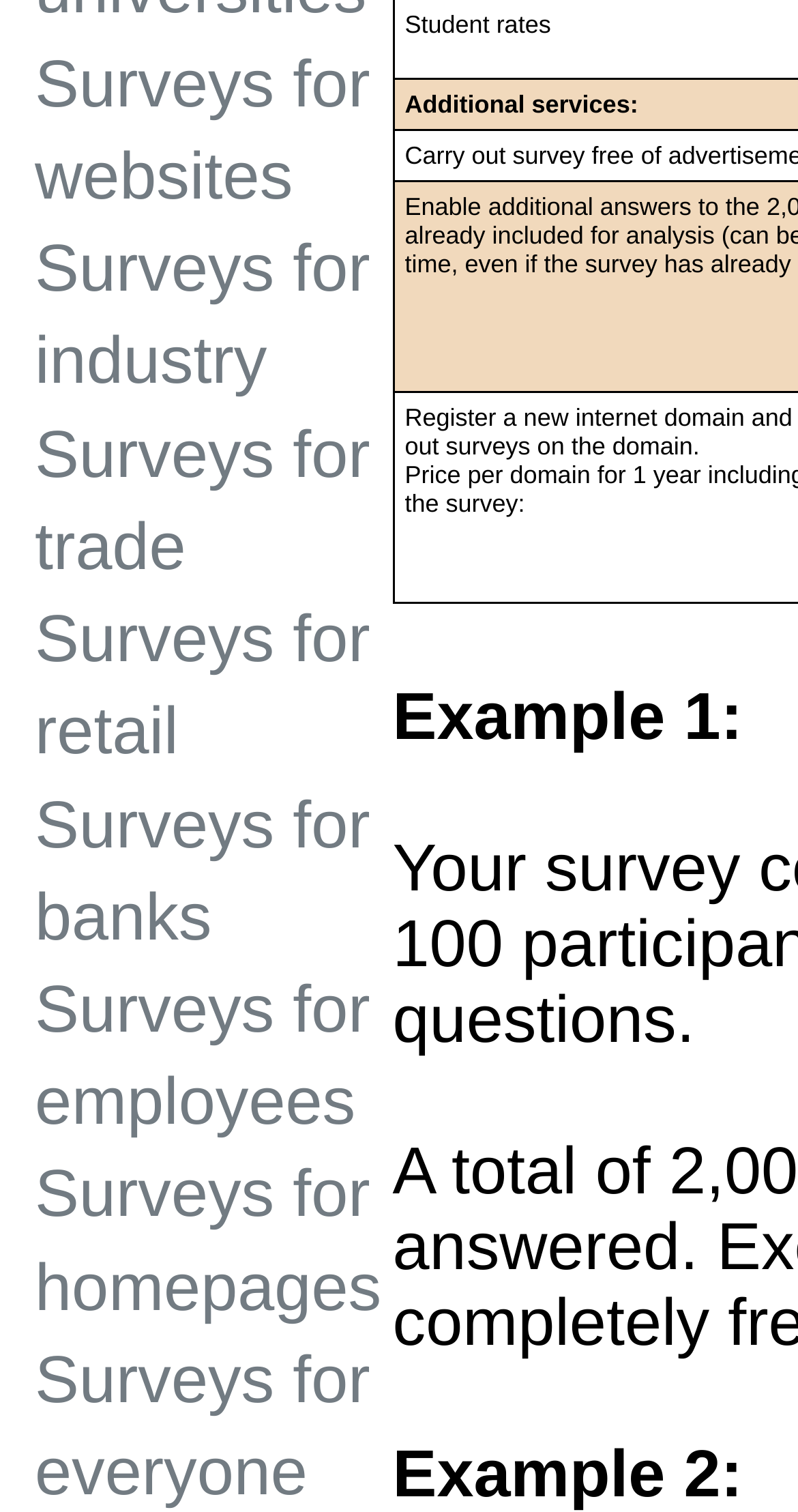Locate the bounding box coordinates of the item that should be clicked to fulfill the instruction: "Visit Surveys for industry".

[0.044, 0.153, 0.464, 0.263]